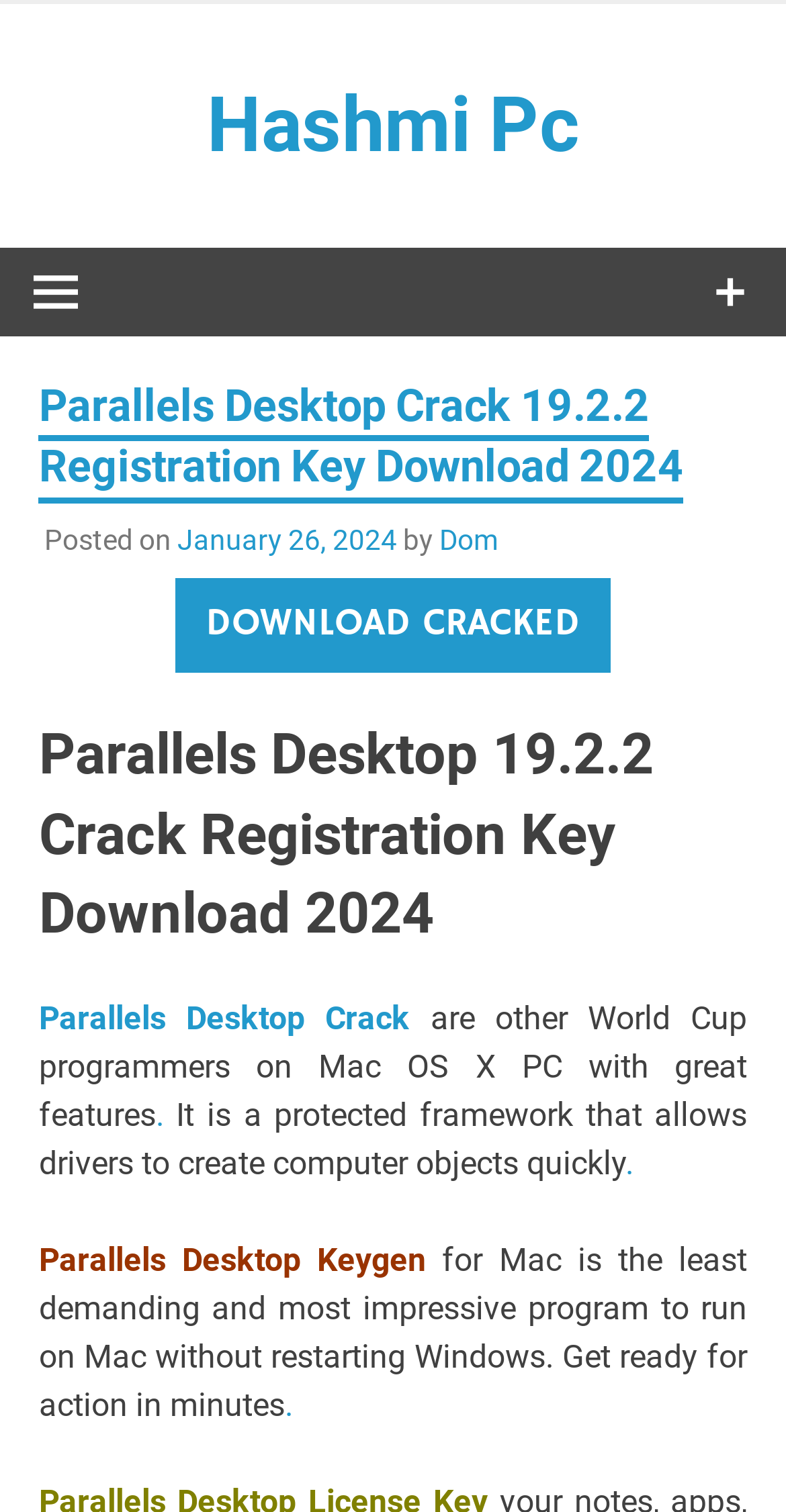What is the current version of Parallels Desktop?
Using the image, provide a concise answer in one word or a short phrase.

19.2.2